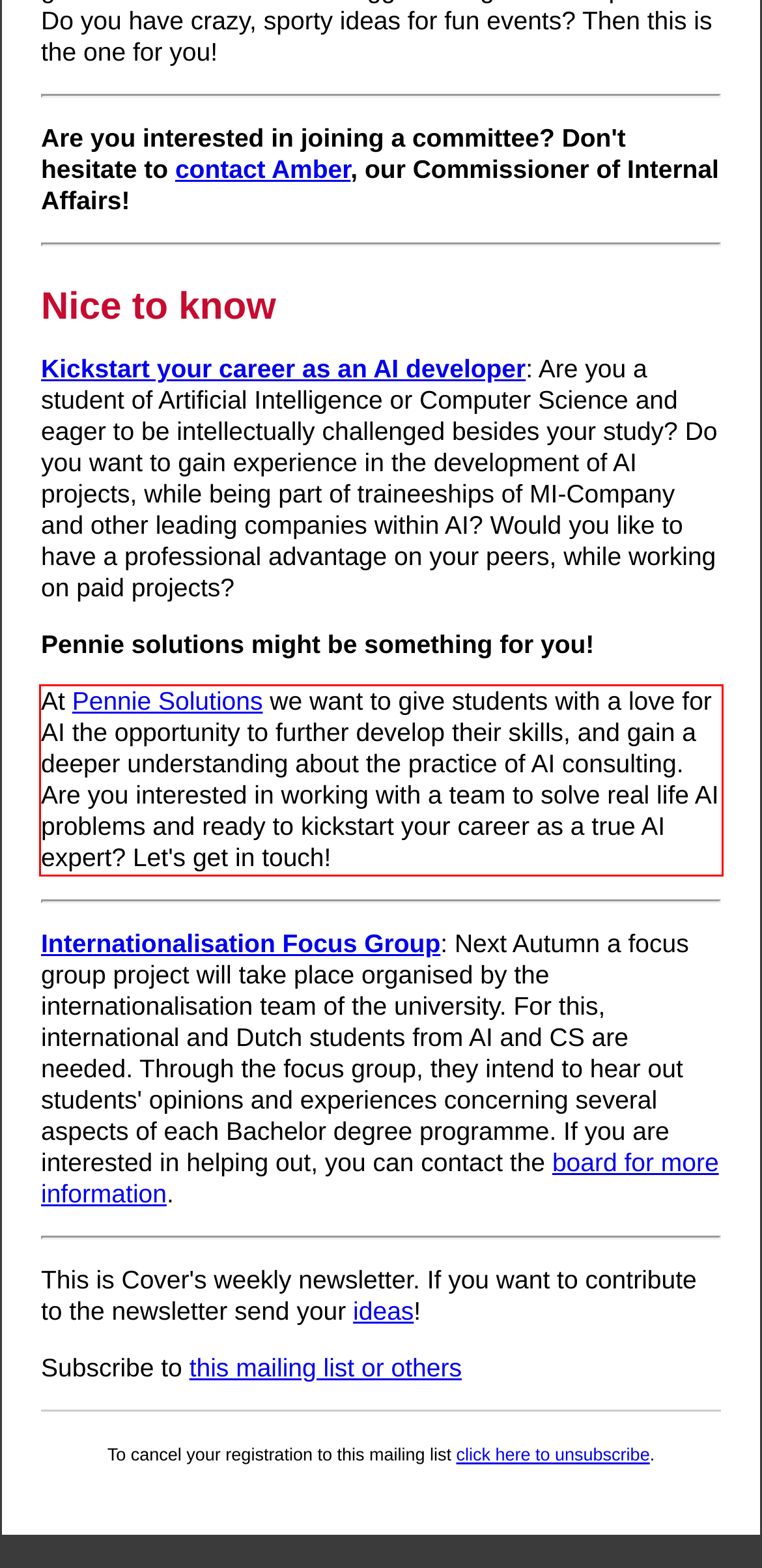Look at the webpage screenshot and recognize the text inside the red bounding box.

At Pennie Solutions we want to give students with a love for AI the opportunity to further develop their skills, and gain a deeper understanding about the practice of AI consulting. Are you interested in working with a team to solve real life AI problems and ready to kickstart your career as a true AI expert? Let's get in touch!